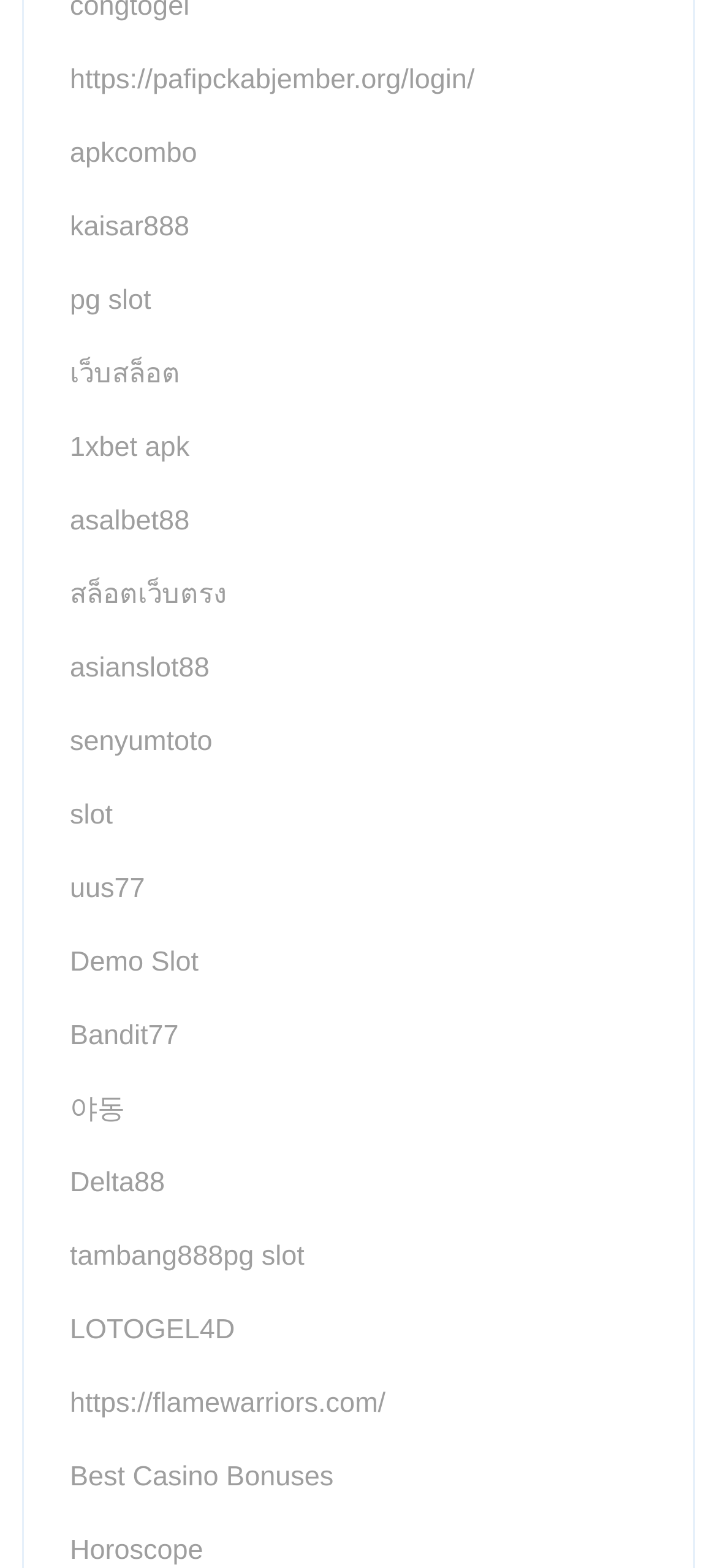Identify the bounding box coordinates of the part that should be clicked to carry out this instruction: "visit Best Casino Bonuses".

[0.097, 0.932, 0.465, 0.952]